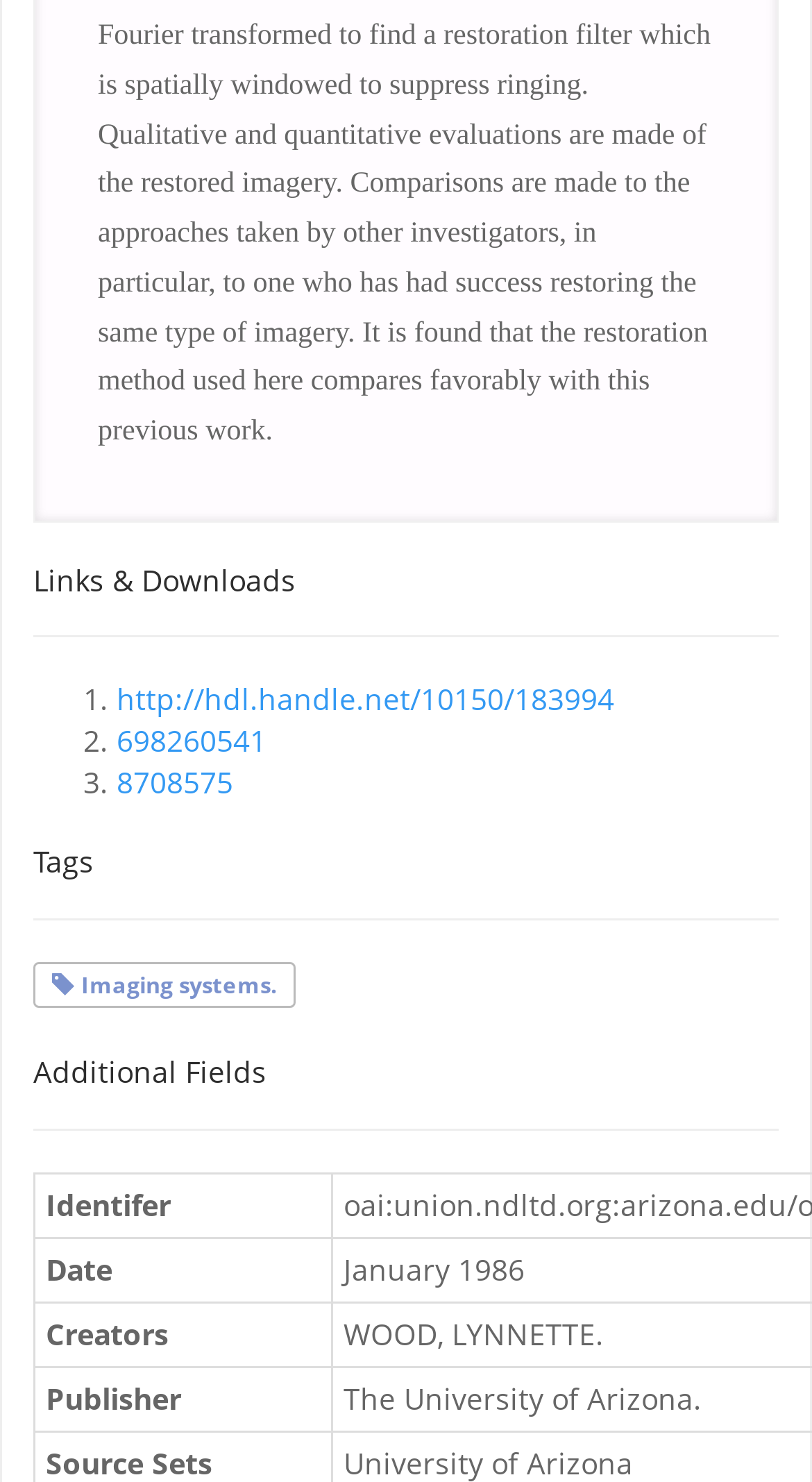Provide the bounding box coordinates, formatted as (top-left x, top-left y, bottom-right x, bottom-right y), with all values being floating point numbers between 0 and 1. Identify the bounding box of the UI element that matches the description: Imaging systems.

[0.064, 0.655, 0.341, 0.674]